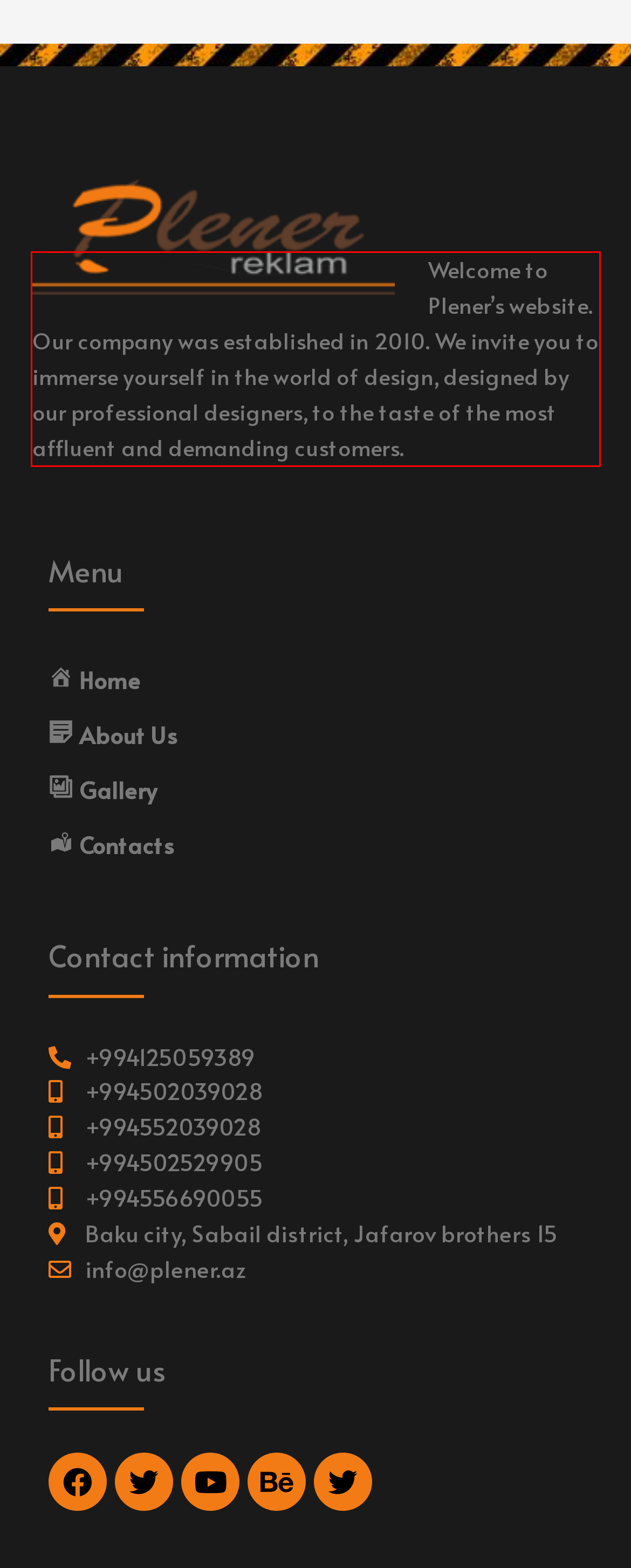You have a screenshot of a webpage, and there is a red bounding box around a UI element. Utilize OCR to extract the text within this red bounding box.

Welcome to Plener’s website. Our company was established in 2010. We invite you to immerse yourself in the world of design, designed by our professional designers, to the taste of the most affluent and demanding customers.